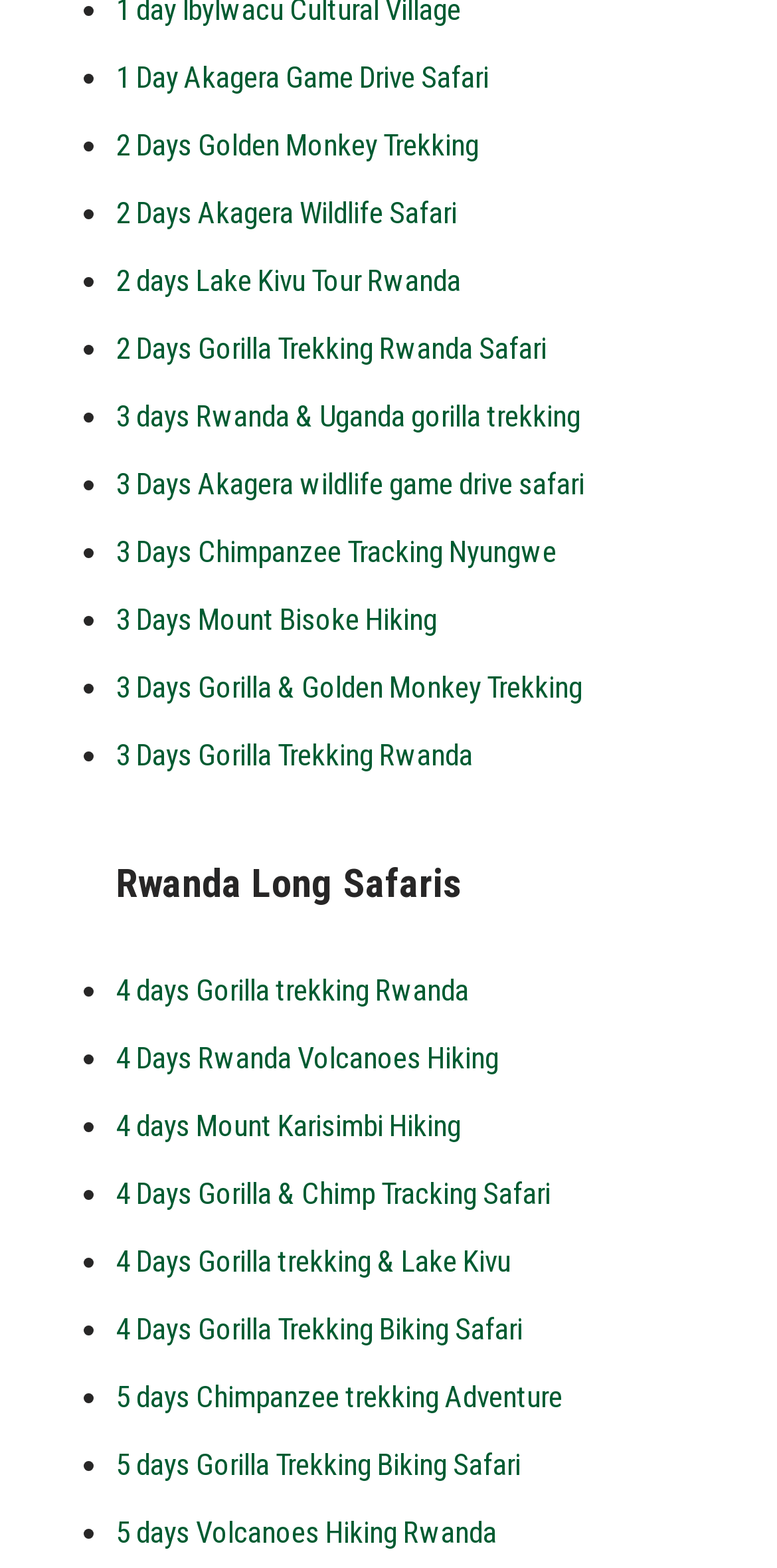Is there a safari option that combines gorilla and chimpanzee trekking?
Use the information from the image to give a detailed answer to the question.

I searched the list of safari options and found one that combines gorilla and chimpanzee trekking, which is the '4 Days Gorilla & Chimp Tracking Safari' option.